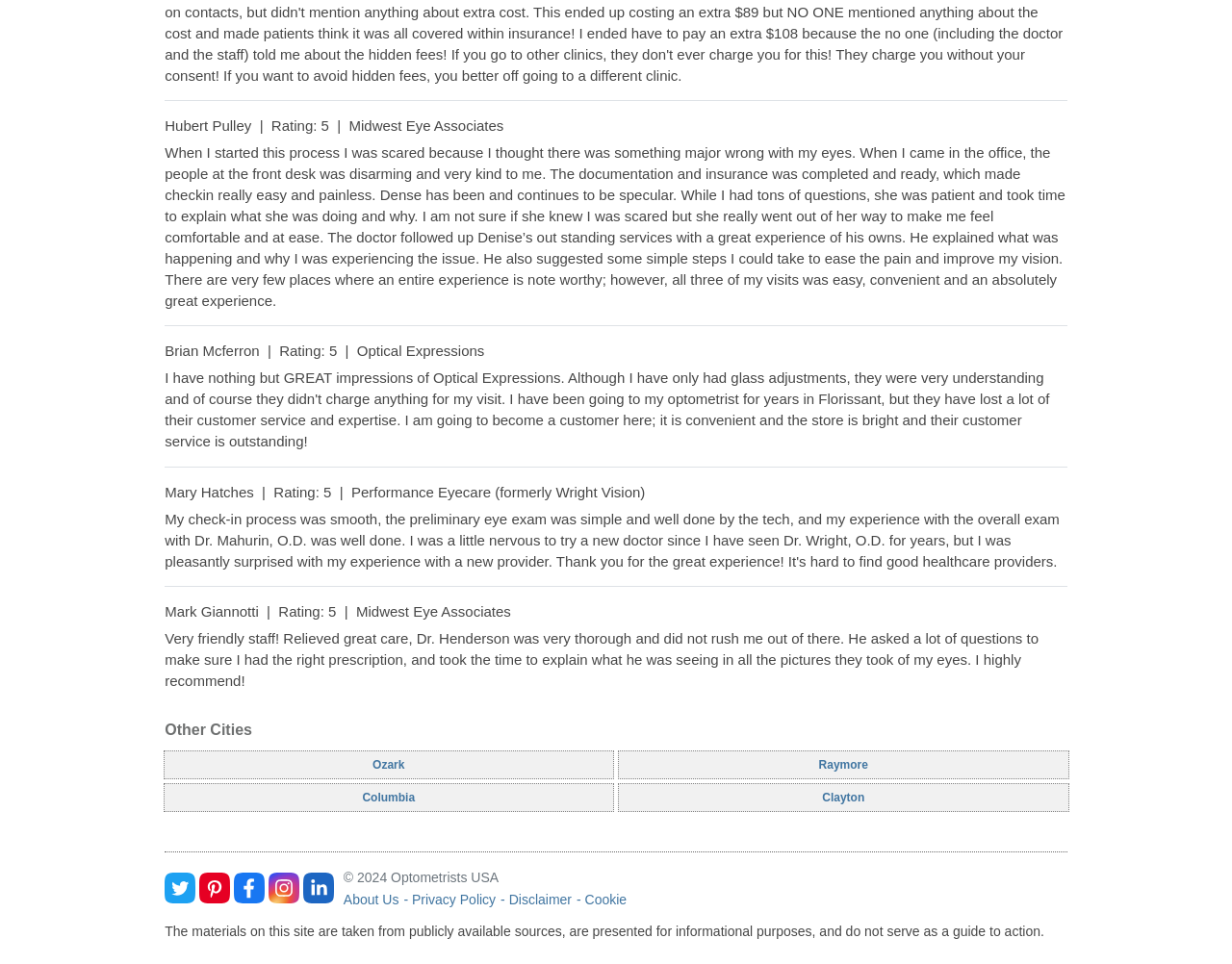How many cities are listed under 'Other Cities'?
Give a single word or phrase answer based on the content of the image.

4